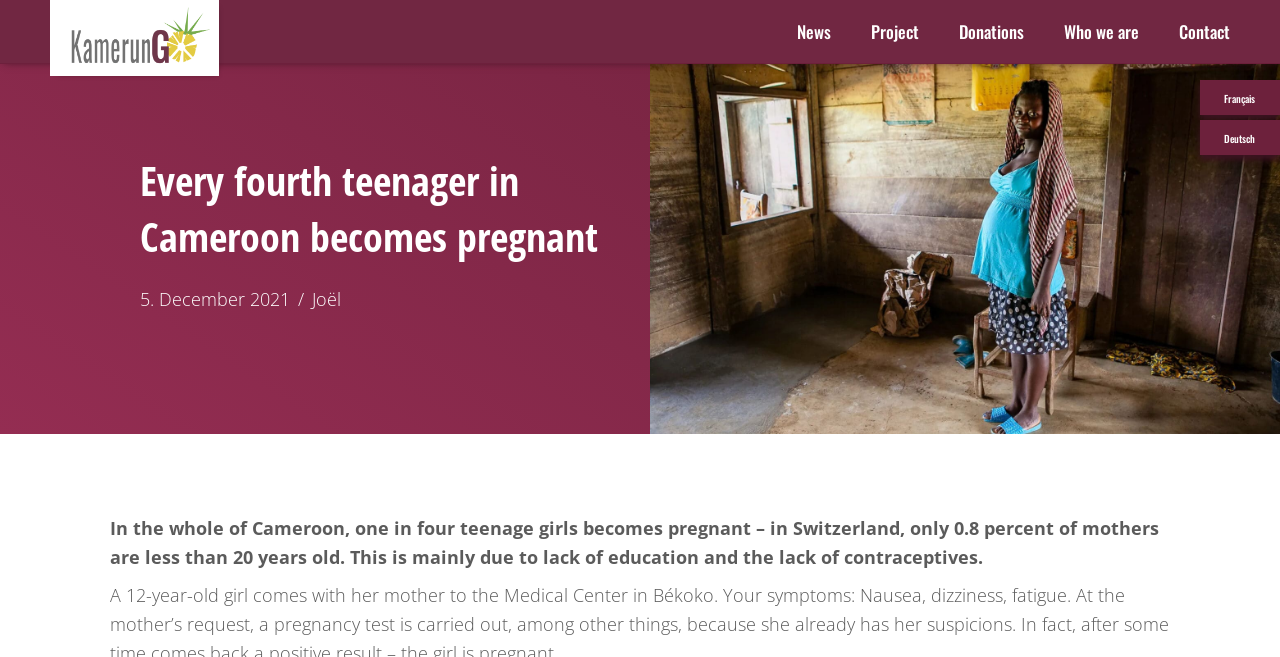Given the description "Français", provide the bounding box coordinates of the corresponding UI element.

[0.938, 0.122, 1.0, 0.195]